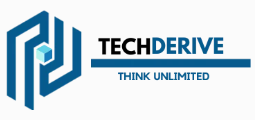Use a single word or phrase to respond to the question:
What is the slogan of TECHDERIVE?

THINK UNLIMITED